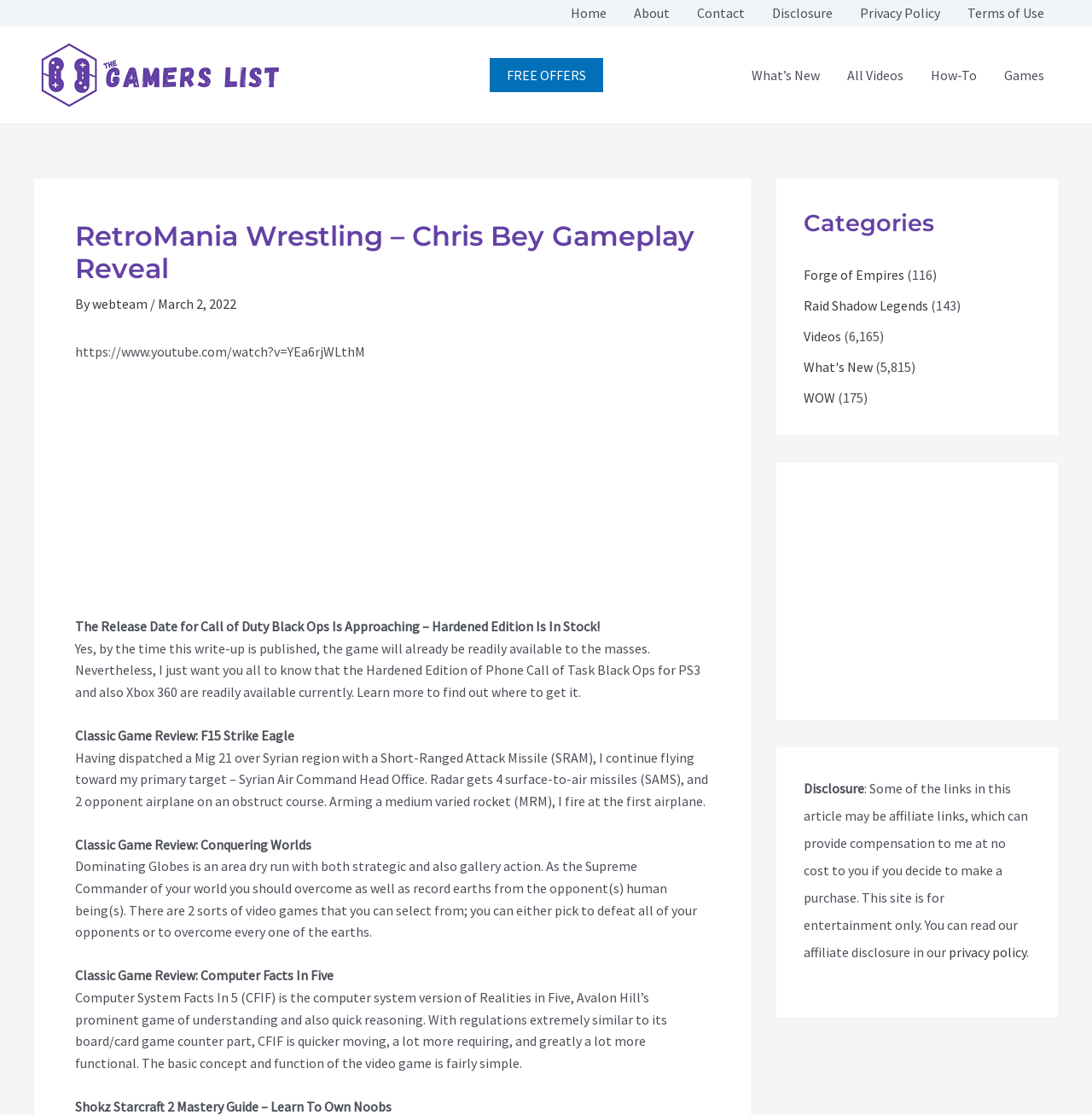Please provide a one-word or short phrase answer to the question:
What is the name of the game reviewed in the article 'Classic Game Review: F15 Strike Eagle'?

F15 Strike Eagle